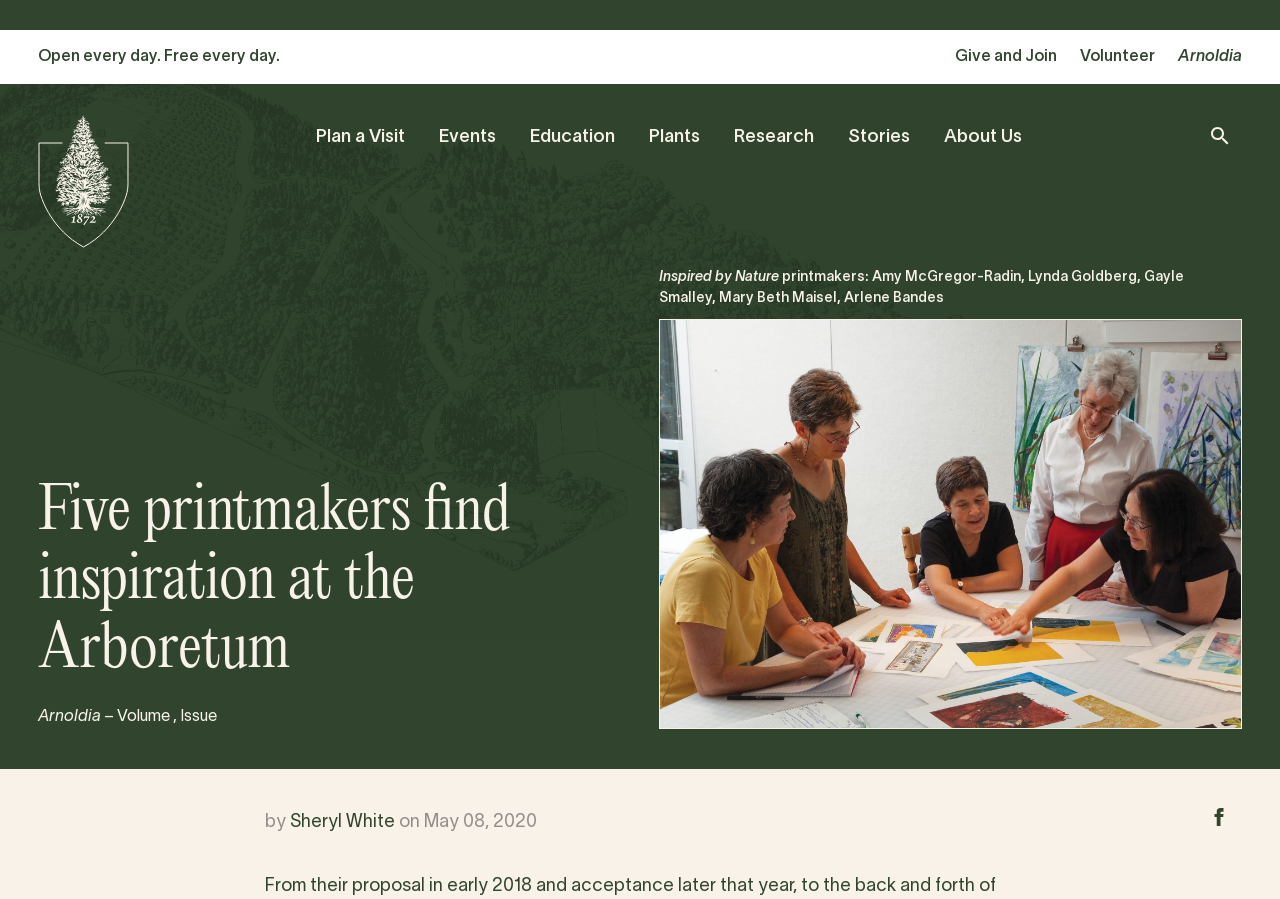Find the bounding box coordinates of the element's region that should be clicked in order to follow the given instruction: "Visit the home page". The coordinates should consist of four float numbers between 0 and 1, i.e., [left, top, right, bottom].

[0.03, 0.127, 0.101, 0.286]